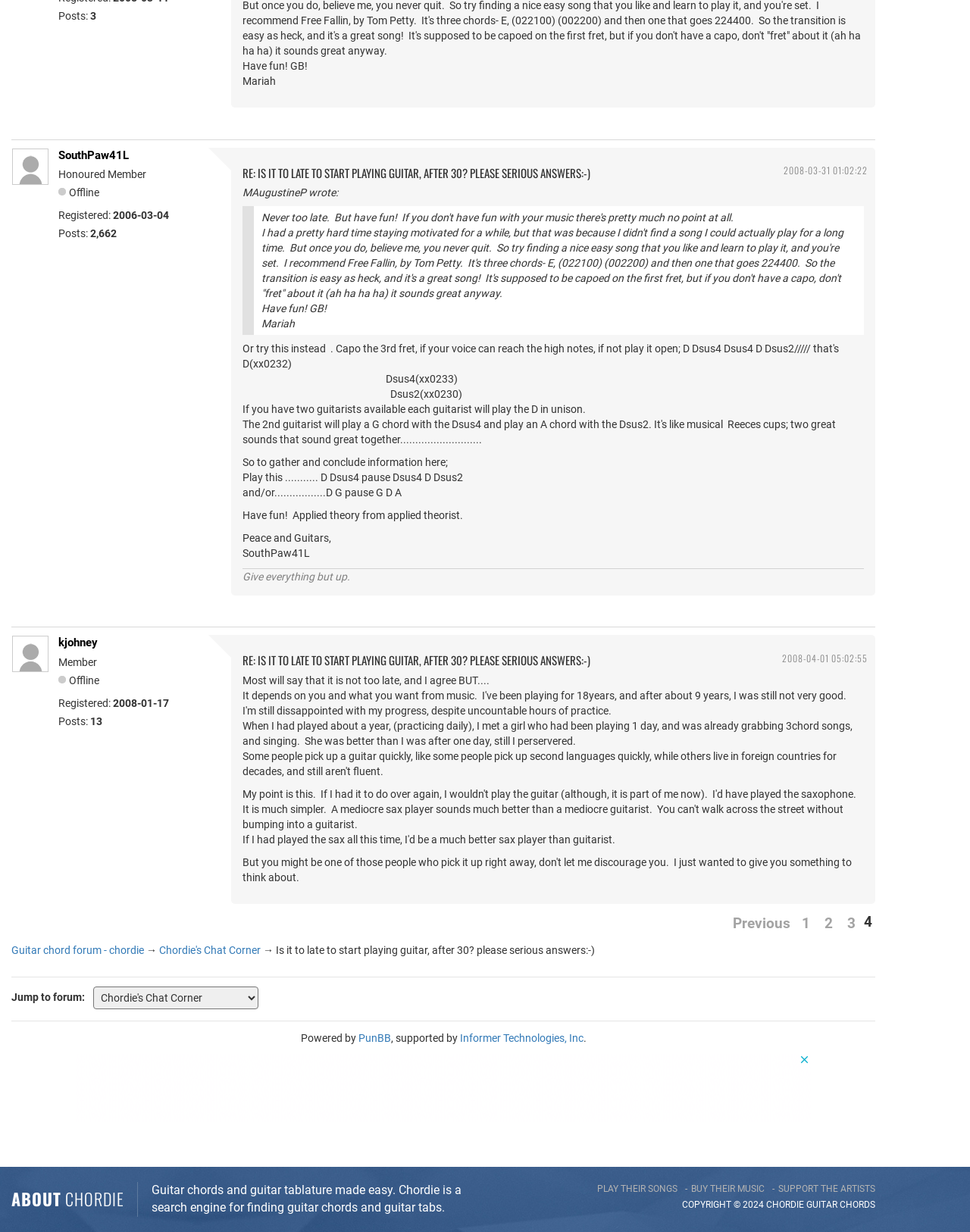Please find the bounding box coordinates of the clickable region needed to complete the following instruction: "Go to the 'Chordie's Chat Corner' forum". The bounding box coordinates must consist of four float numbers between 0 and 1, i.e., [left, top, right, bottom].

[0.164, 0.766, 0.269, 0.776]